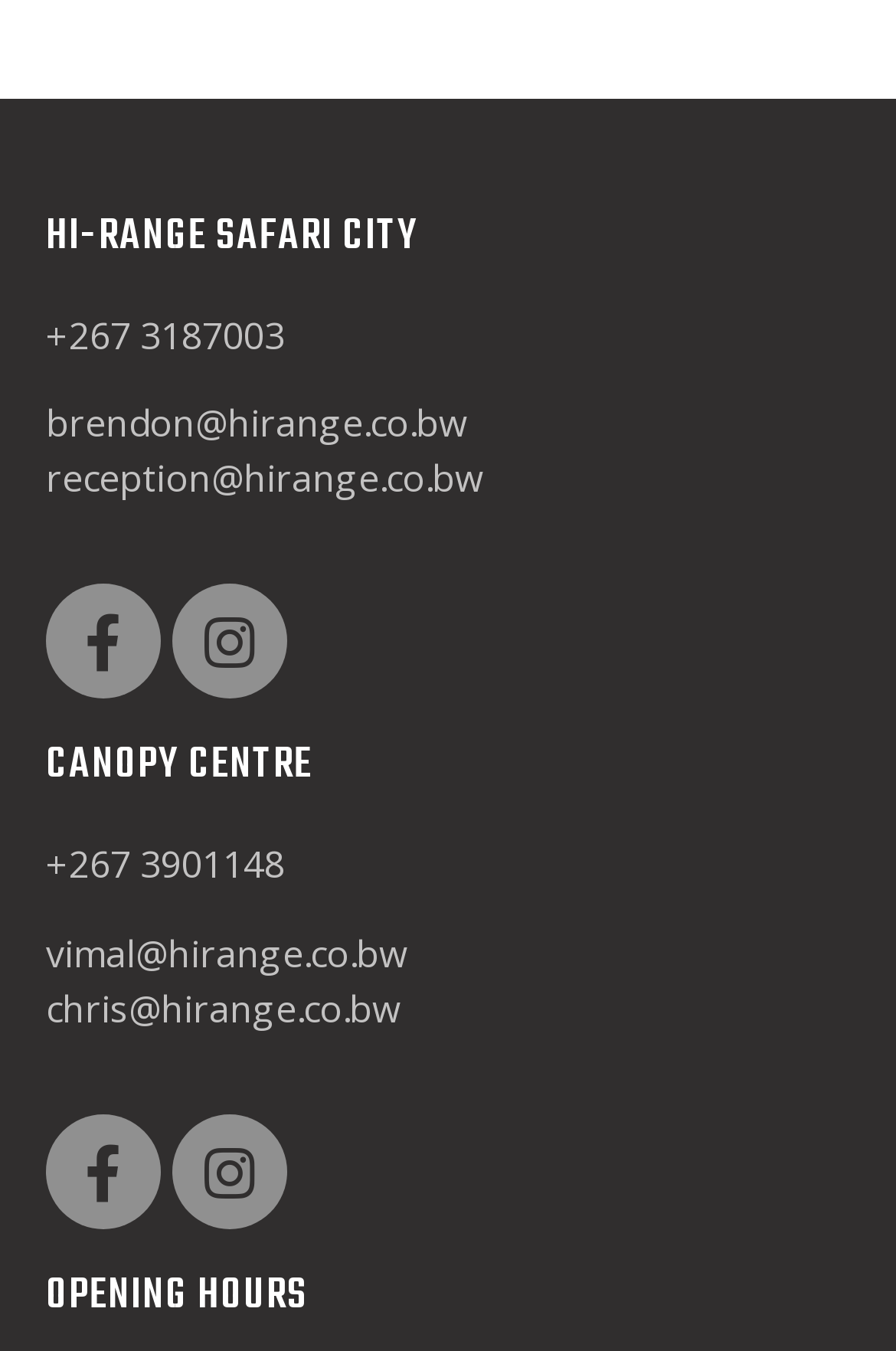Show the bounding box coordinates for the HTML element as described: "+267 3187003".

[0.051, 0.229, 0.318, 0.266]